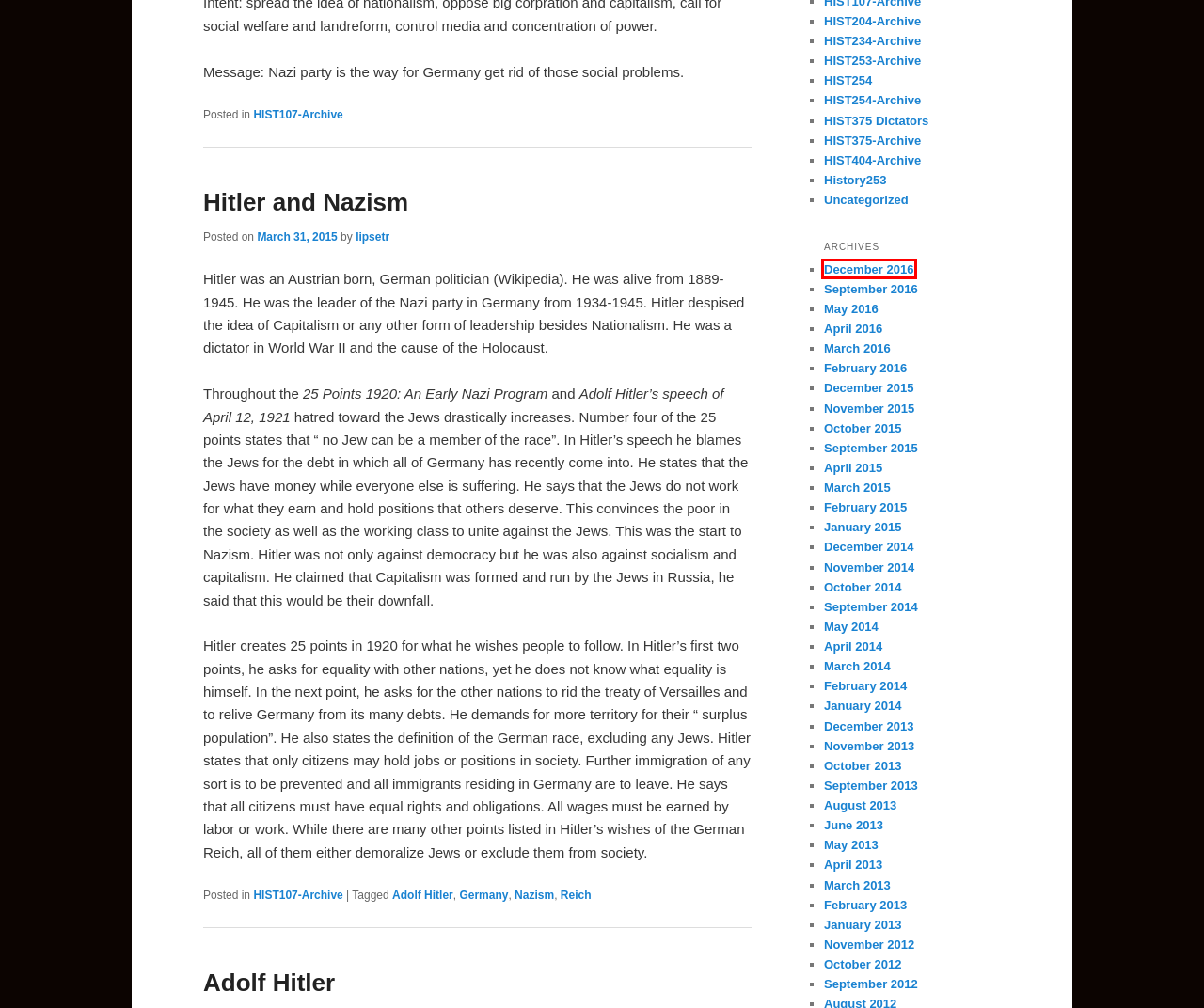You are given a screenshot of a webpage with a red rectangle bounding box around a UI element. Select the webpage description that best matches the new webpage after clicking the element in the bounding box. Here are the candidates:
A. January | 2013 | Prof. Qualls' Course Blogs
B. May | 2014 | Prof. Qualls' Course Blogs
C. May | 2016 | Prof. Qualls' Course Blogs
D. December | 2016 | Prof. Qualls' Course Blogs
E. October | 2012 | Prof. Qualls' Course Blogs
F. November | 2014 | Prof. Qualls' Course Blogs
G. September | 2013 | Prof. Qualls' Course Blogs
H. November | 2012 | Prof. Qualls' Course Blogs

D